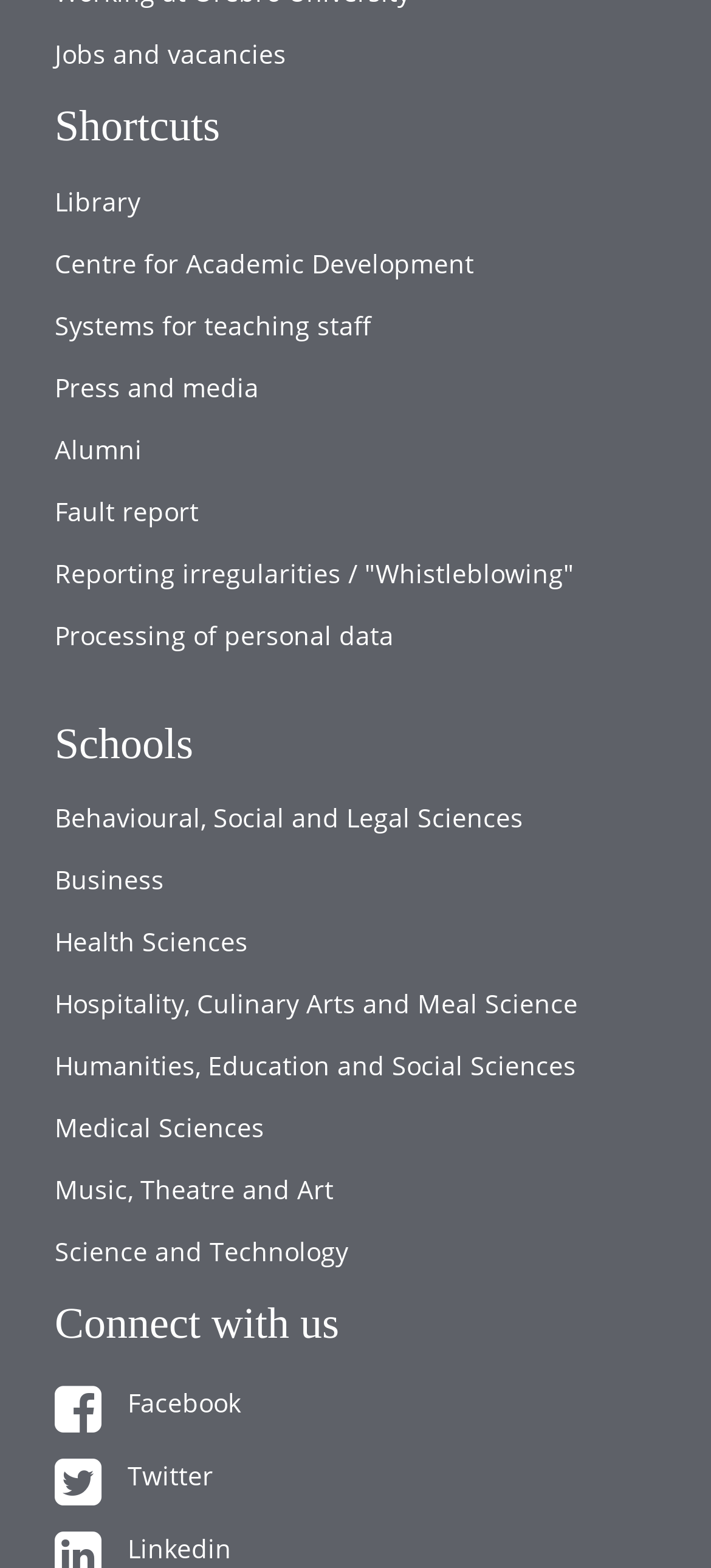Give a one-word or short-phrase answer to the following question: 
What is the purpose of the 'Fault report' link?

To report faults